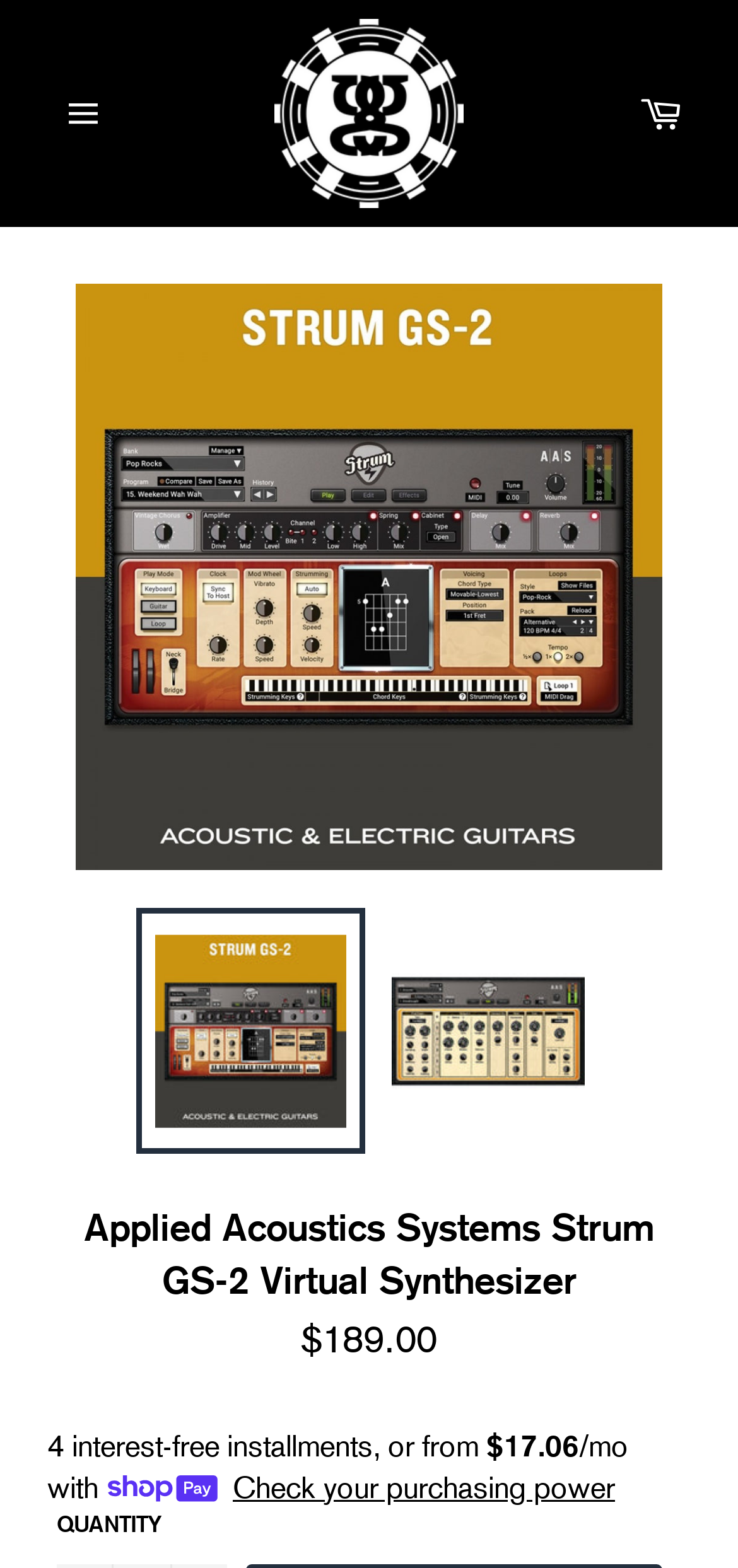How many interest-free installments are available?
Using the information from the image, provide a comprehensive answer to the question.

I found the answer by looking at the text '4 interest-free installments' on the webpage, which indicates the number of interest-free installments available.